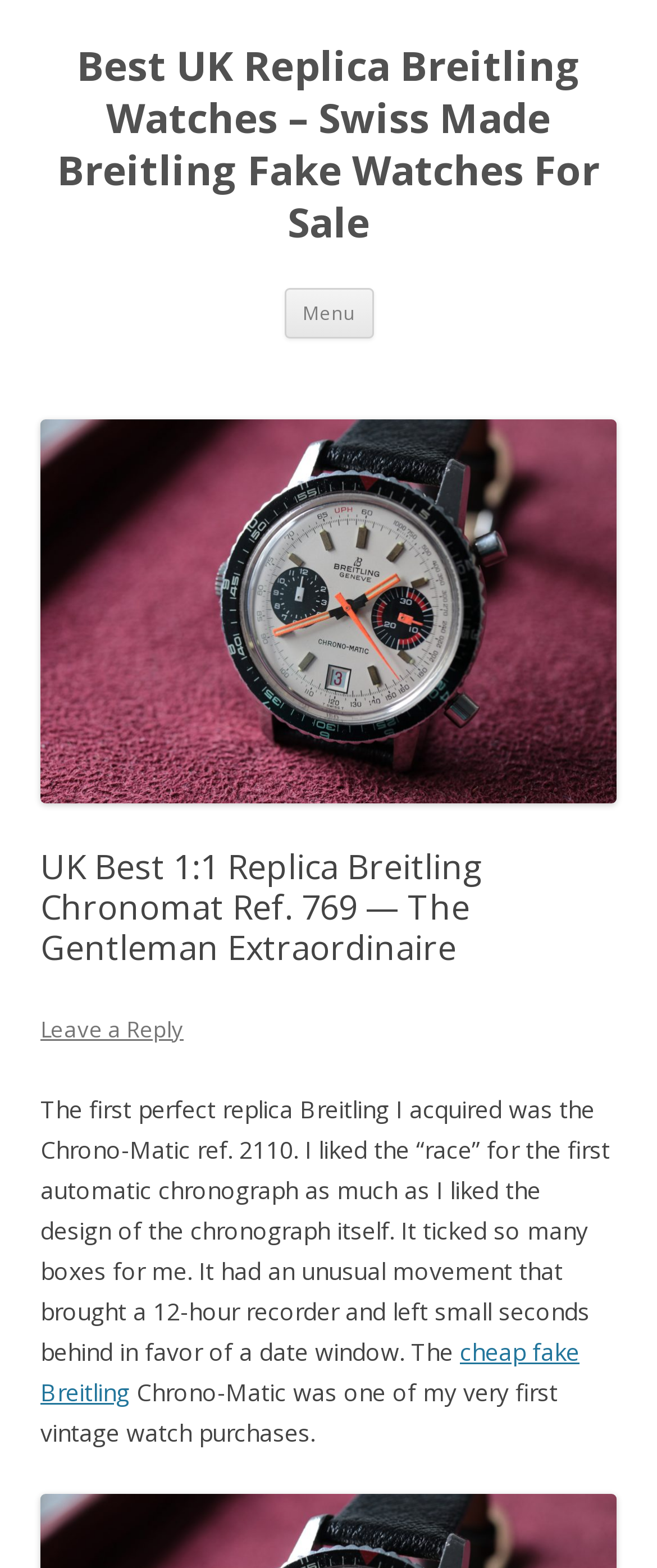Extract the bounding box coordinates of the UI element described: "Menu". Provide the coordinates in the format [left, top, right, bottom] with values ranging from 0 to 1.

[0.432, 0.184, 0.568, 0.216]